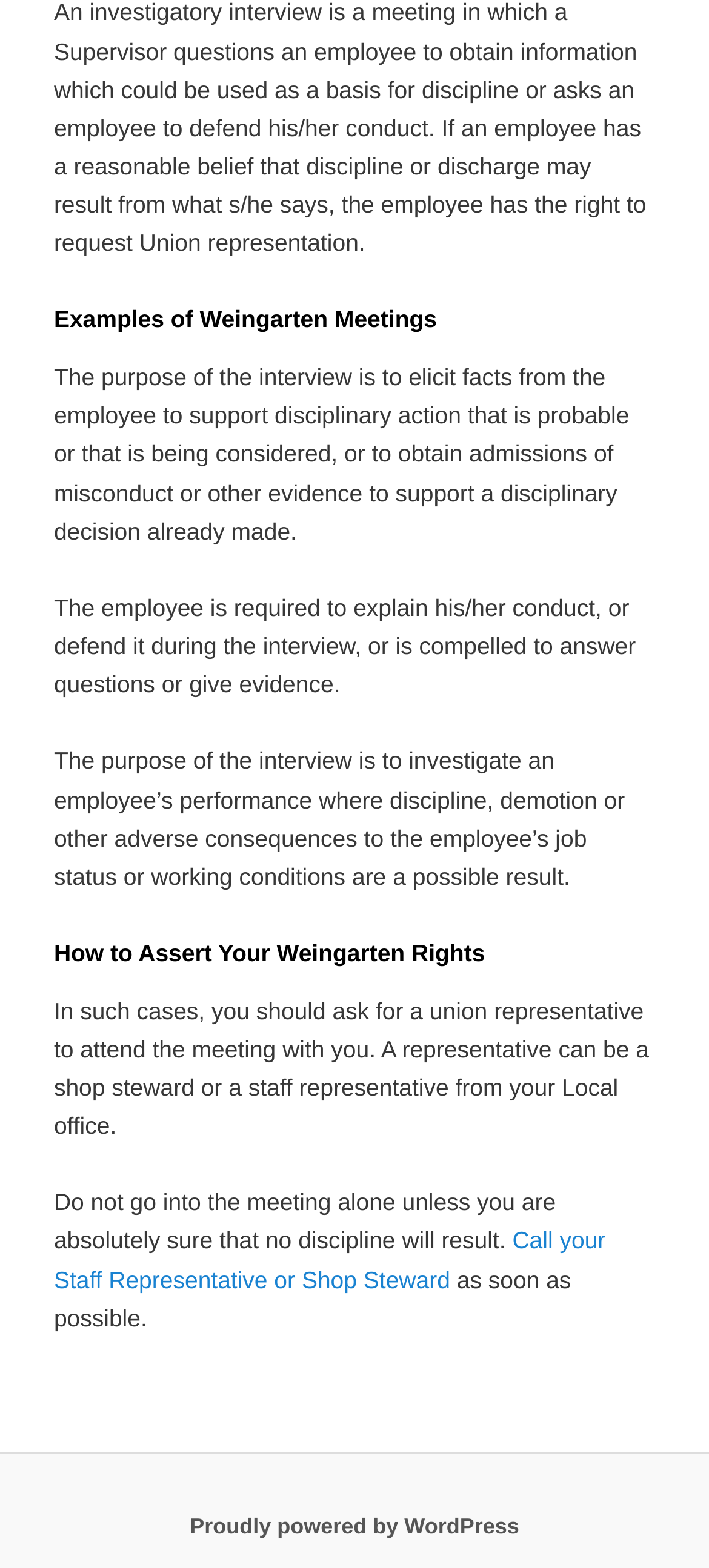Given the description "Proudly powered by WordPress", provide the bounding box coordinates of the corresponding UI element.

[0.268, 0.965, 0.732, 0.981]